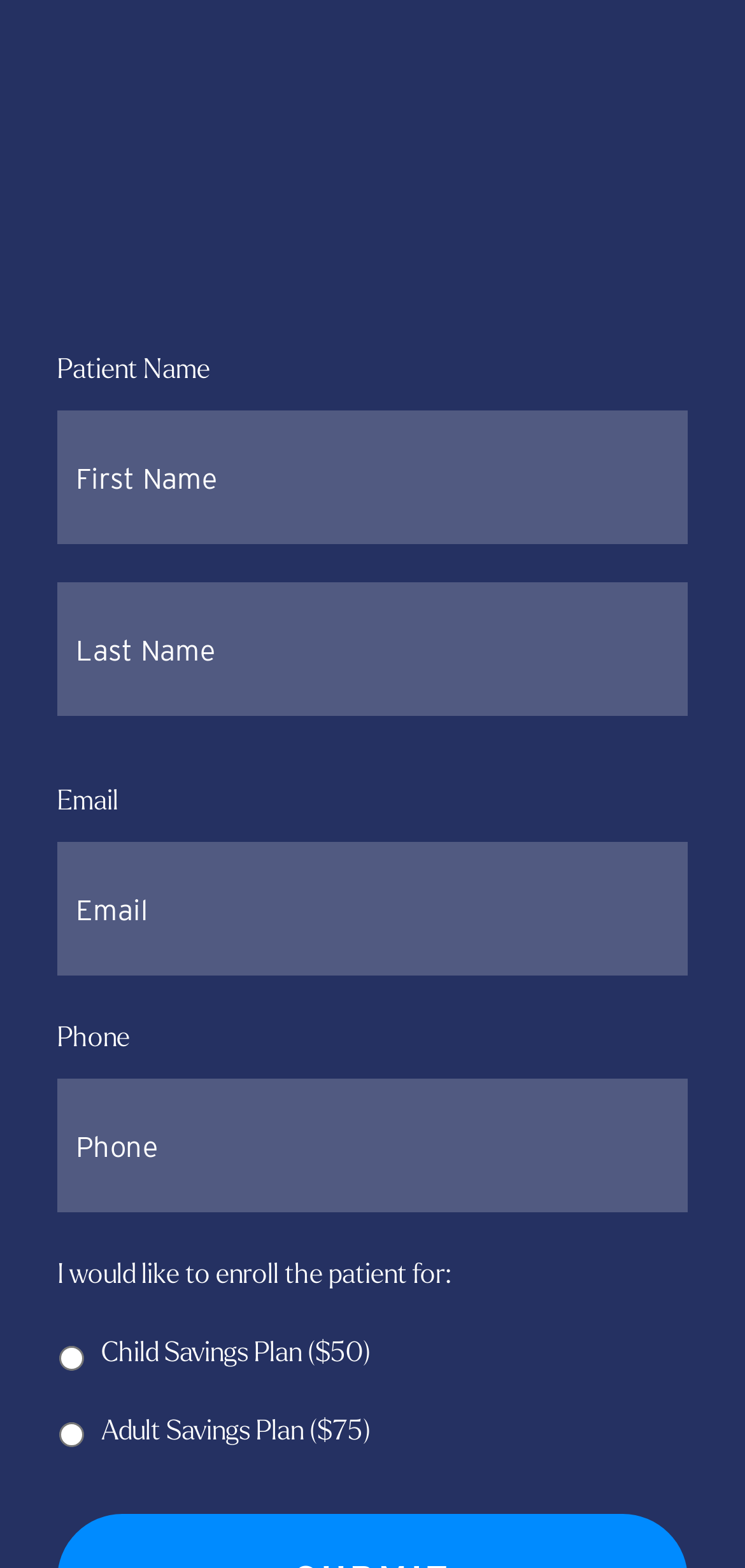Analyze the image and answer the question with as much detail as possible: 
How many textboxes are required?

I counted the number of textboxes with the 'required: True' attribute, which are 'First', 'Last', and 'Email'.